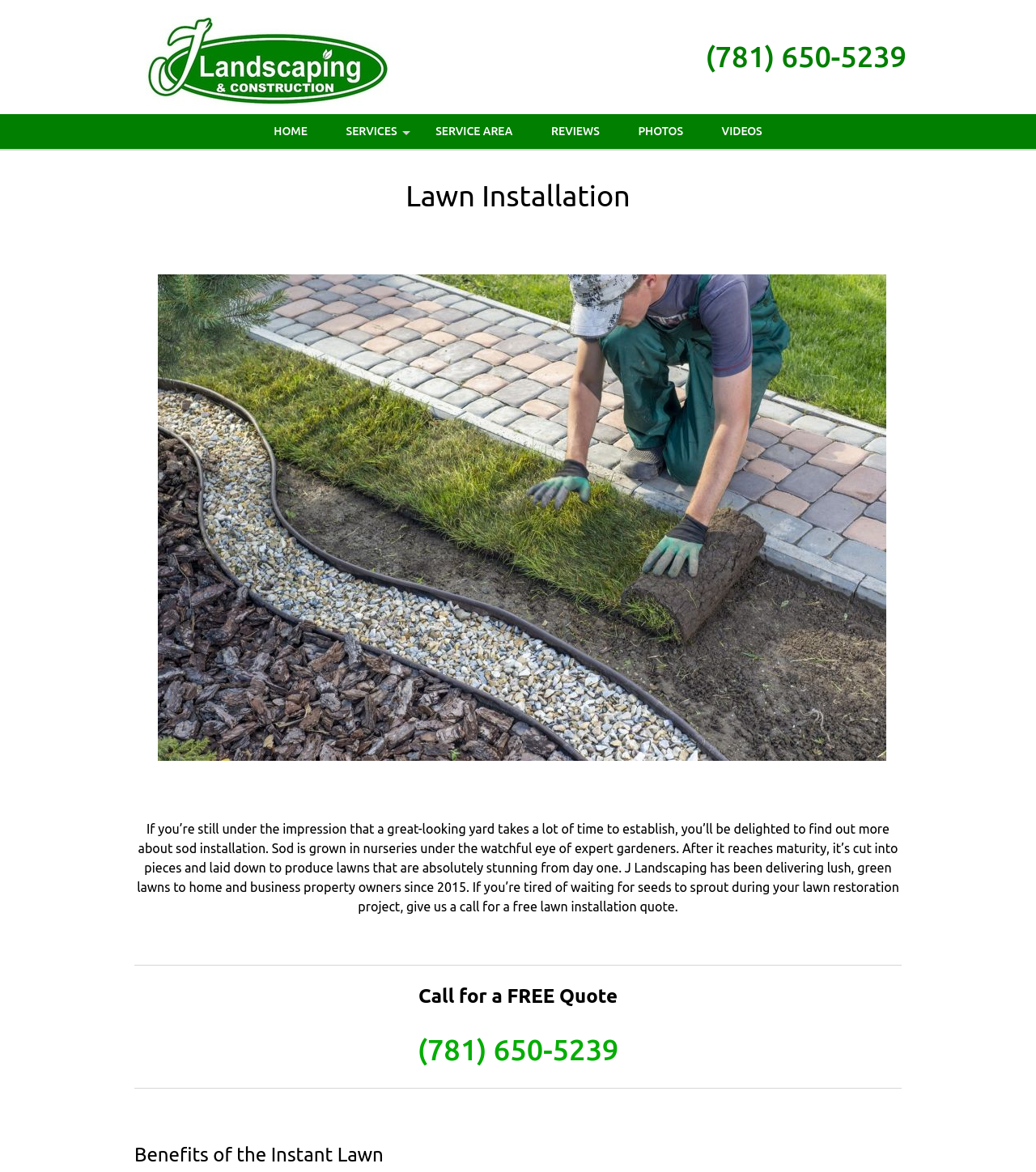Find the bounding box of the UI element described as follows: "(781) 650-5239".

[0.681, 0.031, 0.875, 0.066]